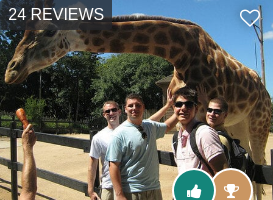Where is the zoo located?
Answer with a single word or phrase, using the screenshot for reference.

Brisbane, Australia